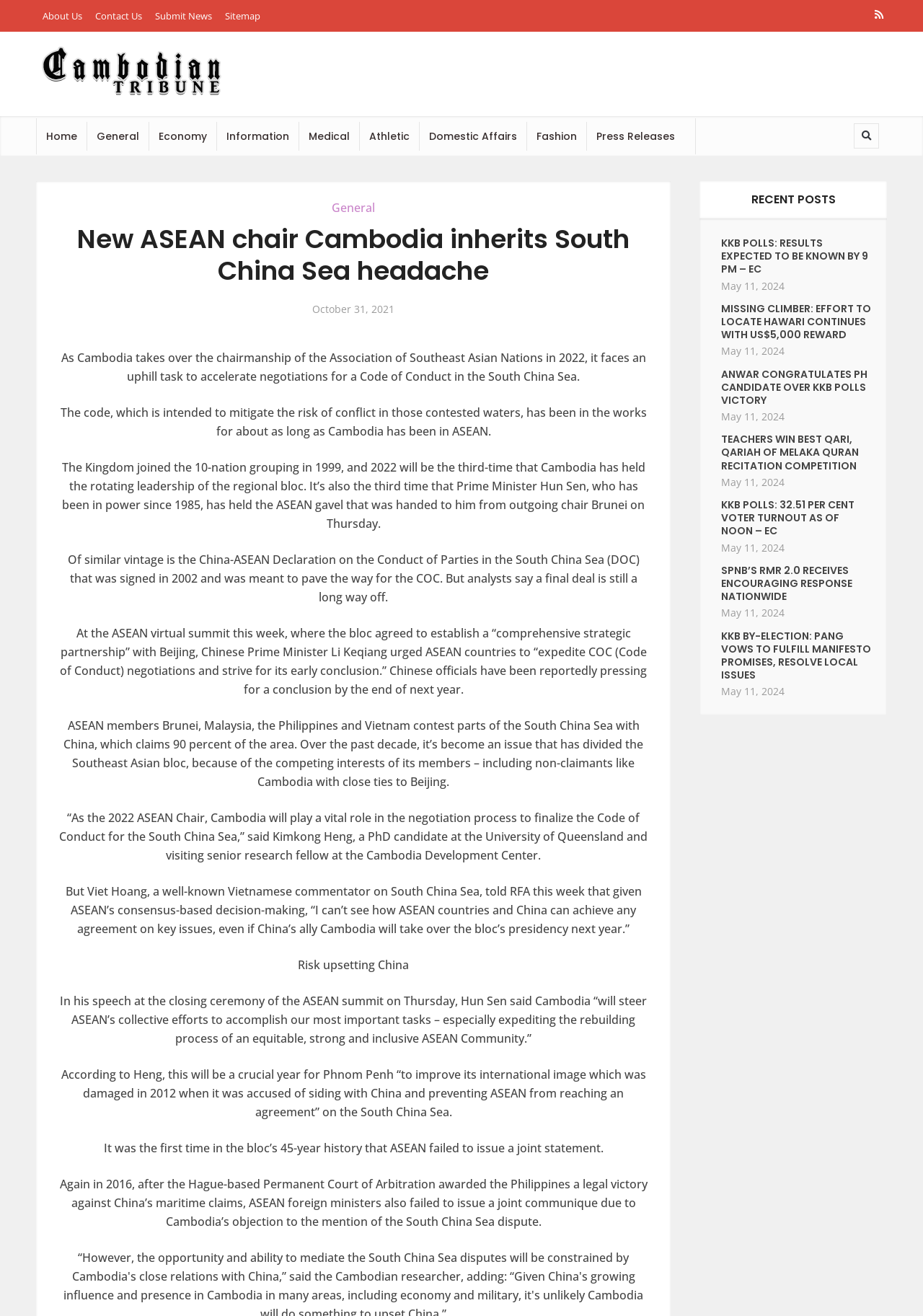What is the purpose of the Code of Conduct in the South China Sea?
From the screenshot, provide a brief answer in one word or phrase.

Mitigate risk of conflict